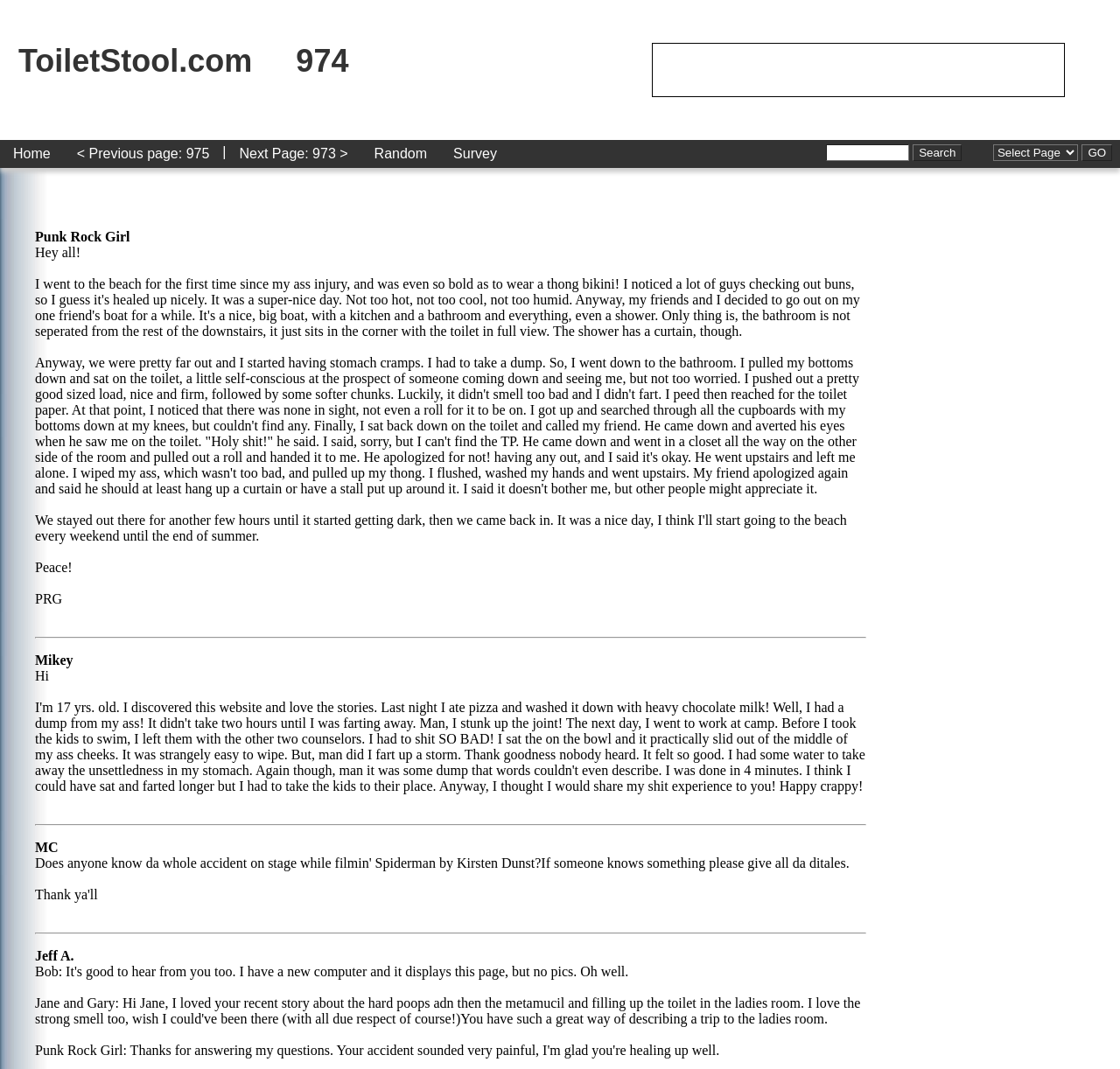Pinpoint the bounding box coordinates of the element that must be clicked to accomplish the following instruction: "Click on the 'Random' link". The coordinates should be in the format of four float numbers between 0 and 1, i.e., [left, top, right, bottom].

[0.322, 0.131, 0.393, 0.157]